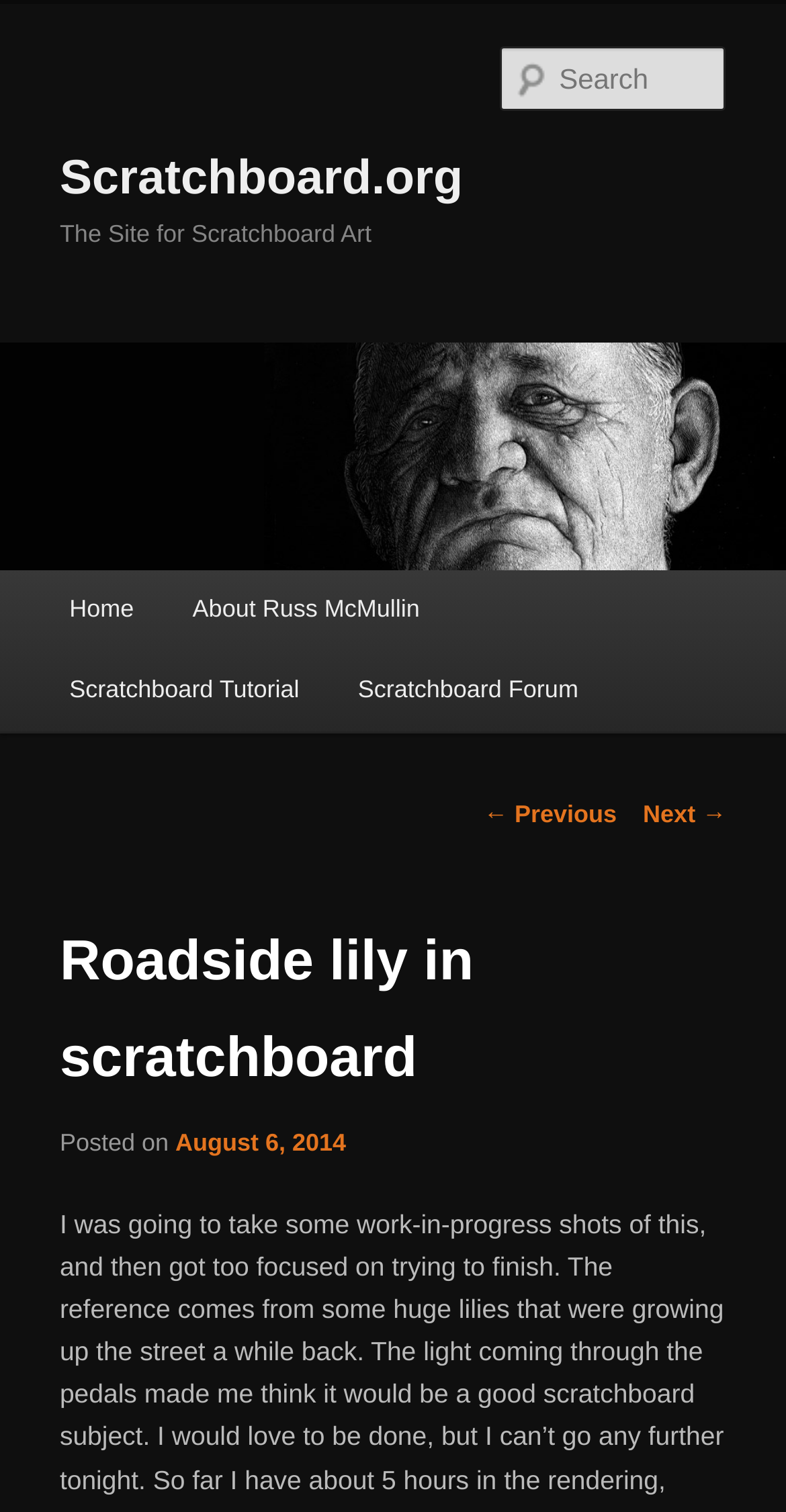Determine the bounding box for the described HTML element: "Scratchboard.org". Ensure the coordinates are four float numbers between 0 and 1 in the format [left, top, right, bottom].

[0.076, 0.1, 0.589, 0.136]